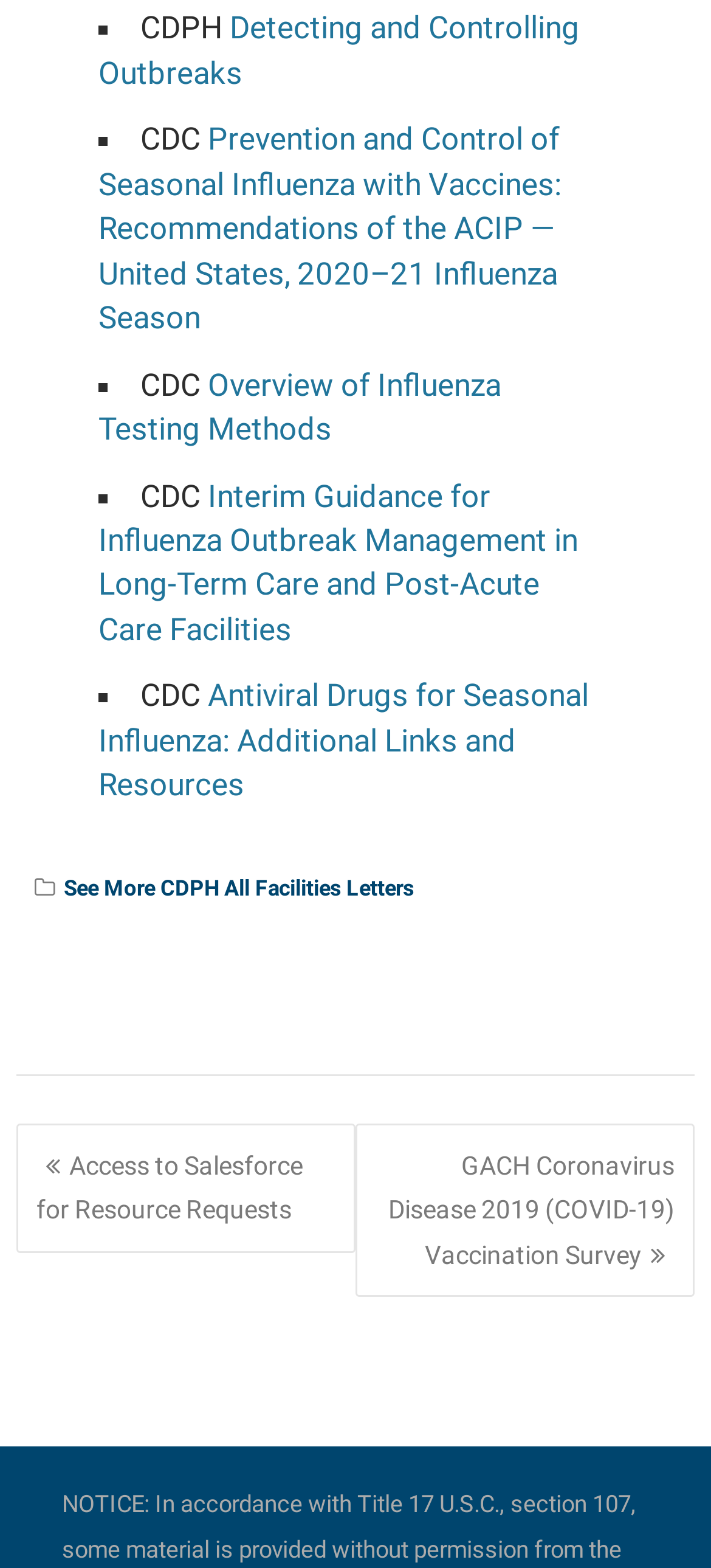What is the topic of the third link?
Using the visual information from the image, give a one-word or short-phrase answer.

Influenza testing methods